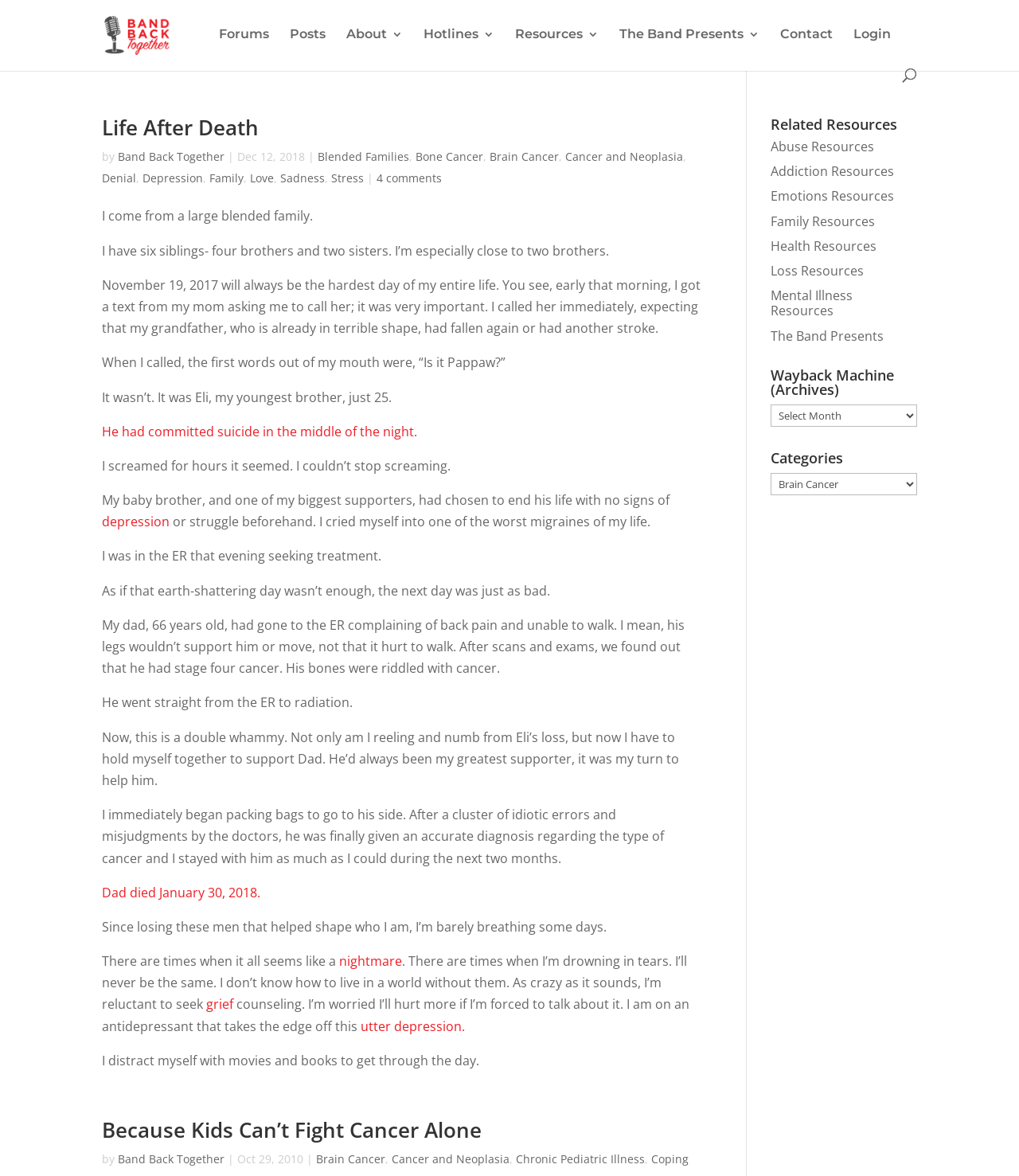Provide a single word or phrase to answer the given question: 
How old was the author's dad when he died?

66 years old